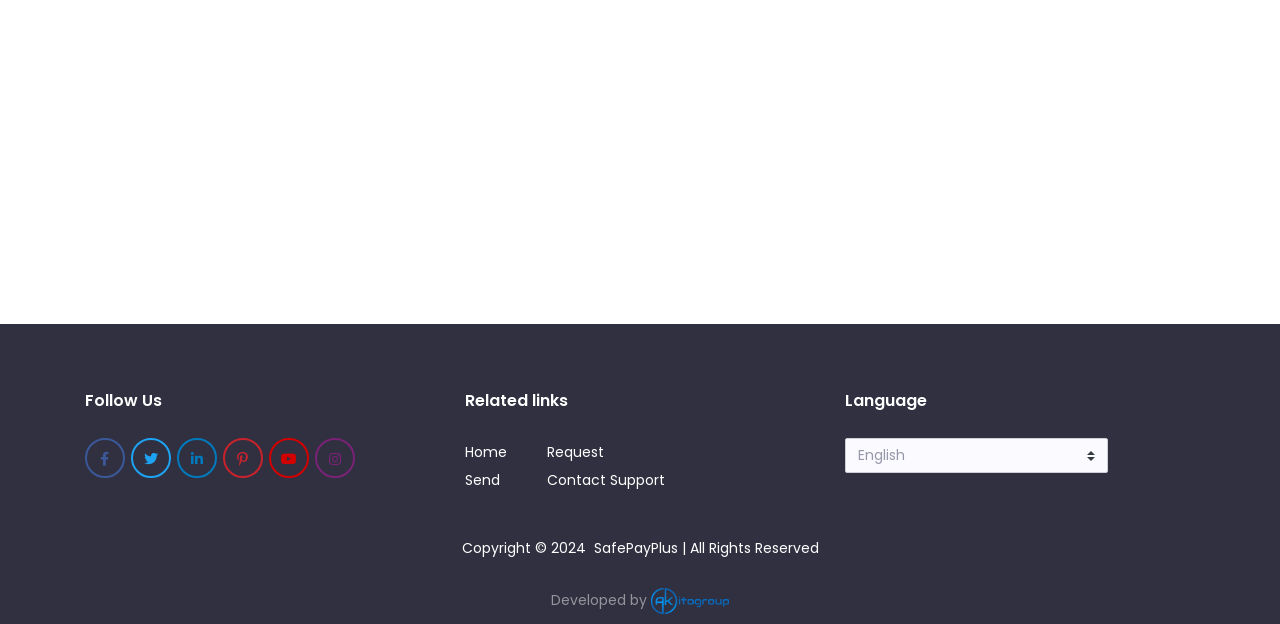Bounding box coordinates are to be given in the format (top-left x, top-left y, bottom-right x, bottom-right y). All values must be floating point numbers between 0 and 1. Provide the bounding box coordinate for the UI element described as: parent_node: Developed by

[0.509, 0.946, 0.569, 0.978]